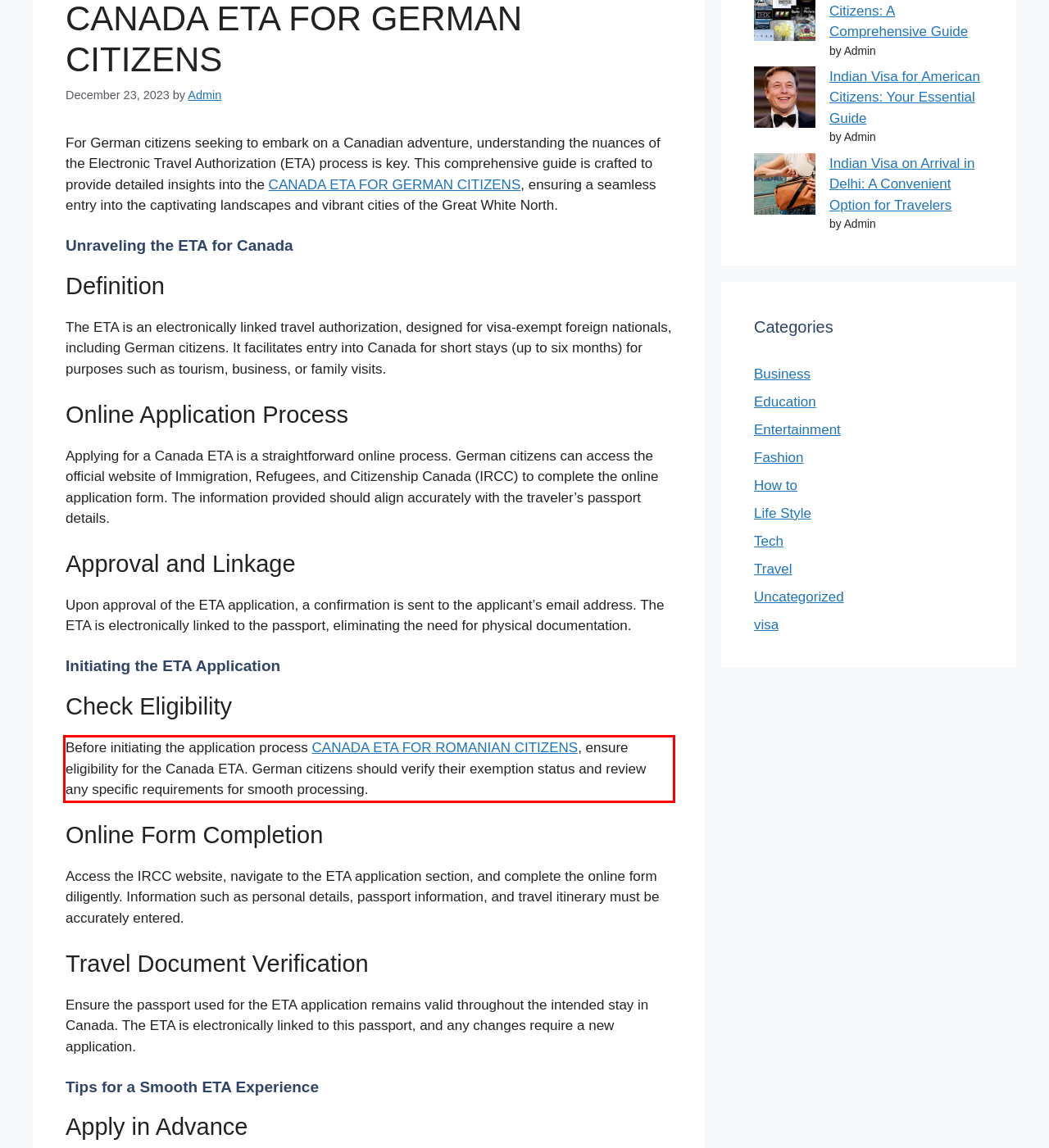Extract and provide the text found inside the red rectangle in the screenshot of the webpage.

Before initiating the application process CANADA ETA FOR ROMANIAN CITIZENS, ensure eligibility for the Canada ETA. German citizens should verify their exemption status and review any specific requirements for smooth processing.